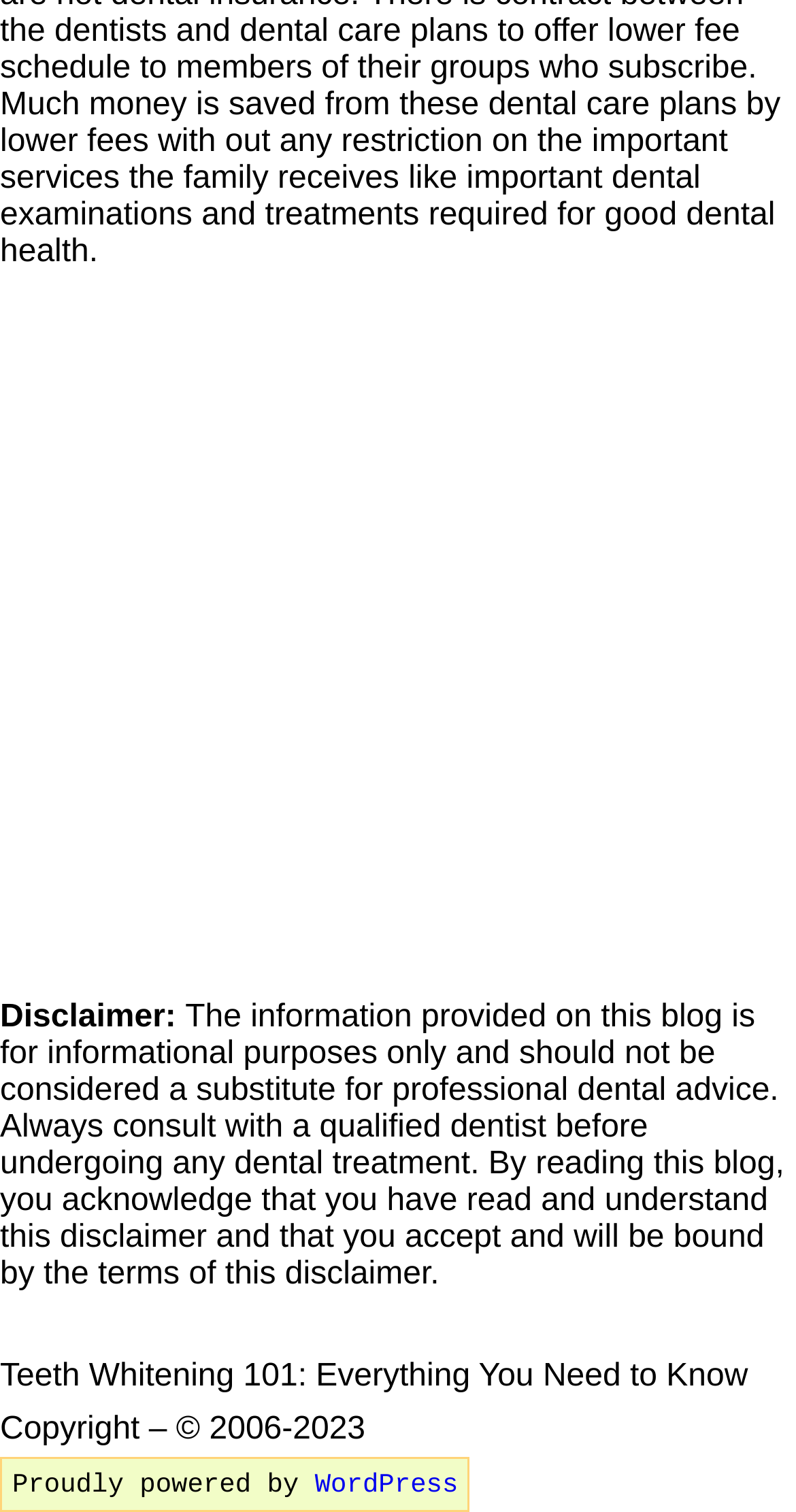Carefully examine the image and provide an in-depth answer to the question: What is the purpose of the disclaimer?

The disclaimer is provided to inform readers that the information on the blog is for informational purposes only and should not be considered a substitute for professional dental advice. This is evident from the text of the disclaimer, which states that readers should always consult with a qualified dentist before undergoing any dental treatment.